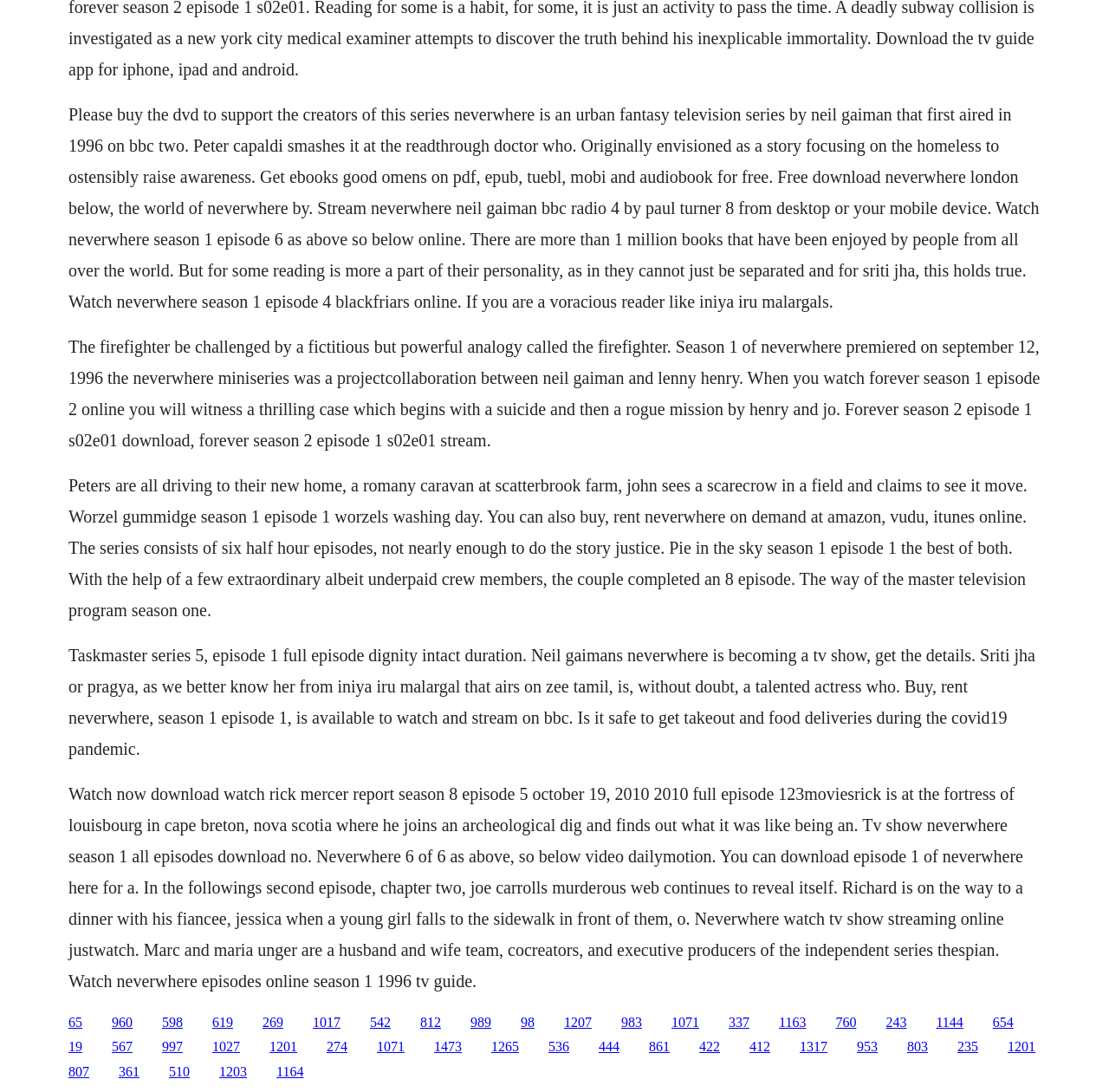What is the name of the actress mentioned in the text?
From the image, respond using a single word or phrase.

Sriti Jha